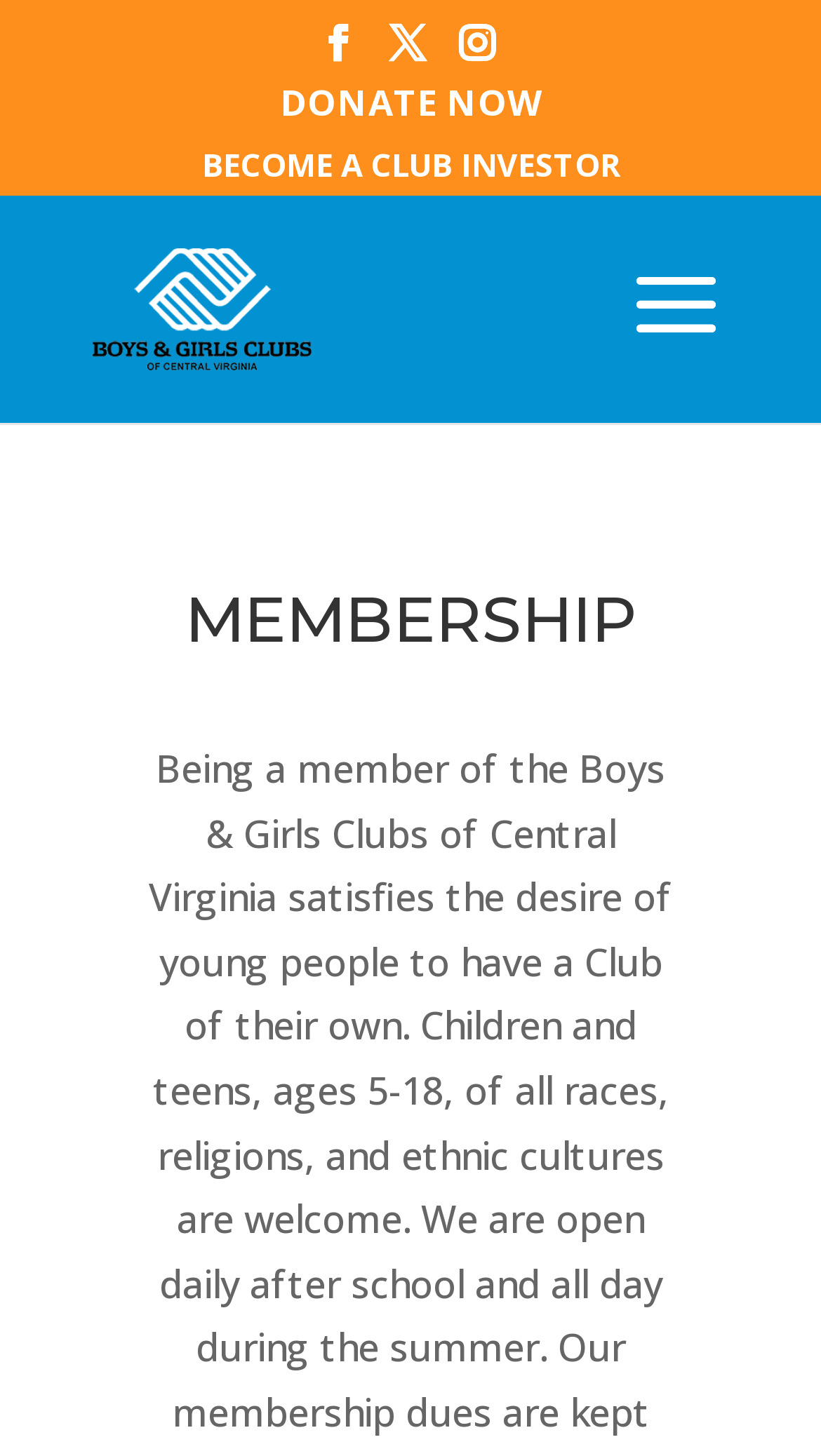Bounding box coordinates are given in the format (top-left x, top-left y, bottom-right x, bottom-right y). All values should be floating point numbers between 0 and 1. Provide the bounding box coordinate for the UI element described as: DONATE NOW

[0.341, 0.058, 0.659, 0.101]